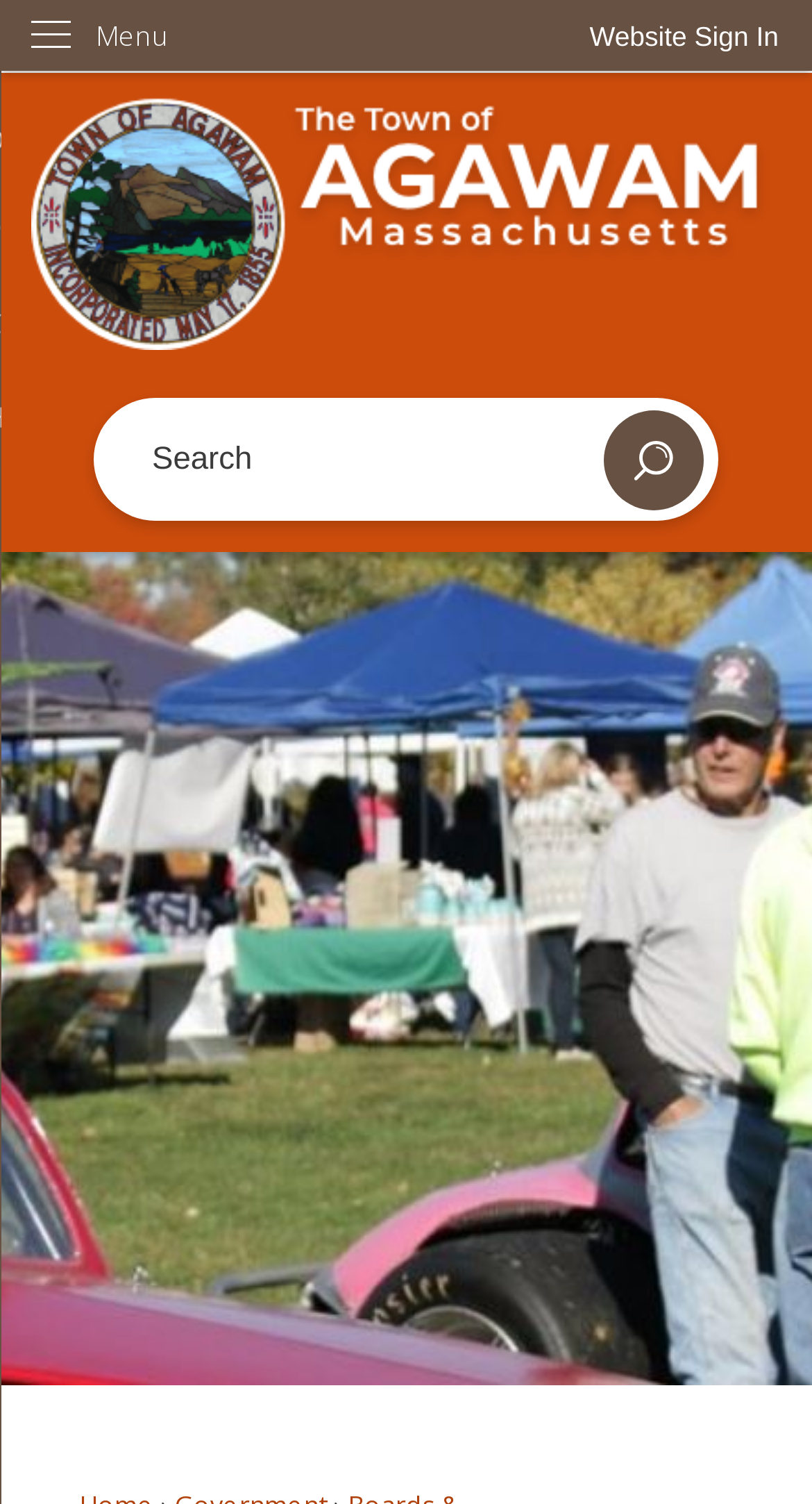What is the function of the 'Search' region?
Refer to the screenshot and respond with a concise word or phrase.

Search the website